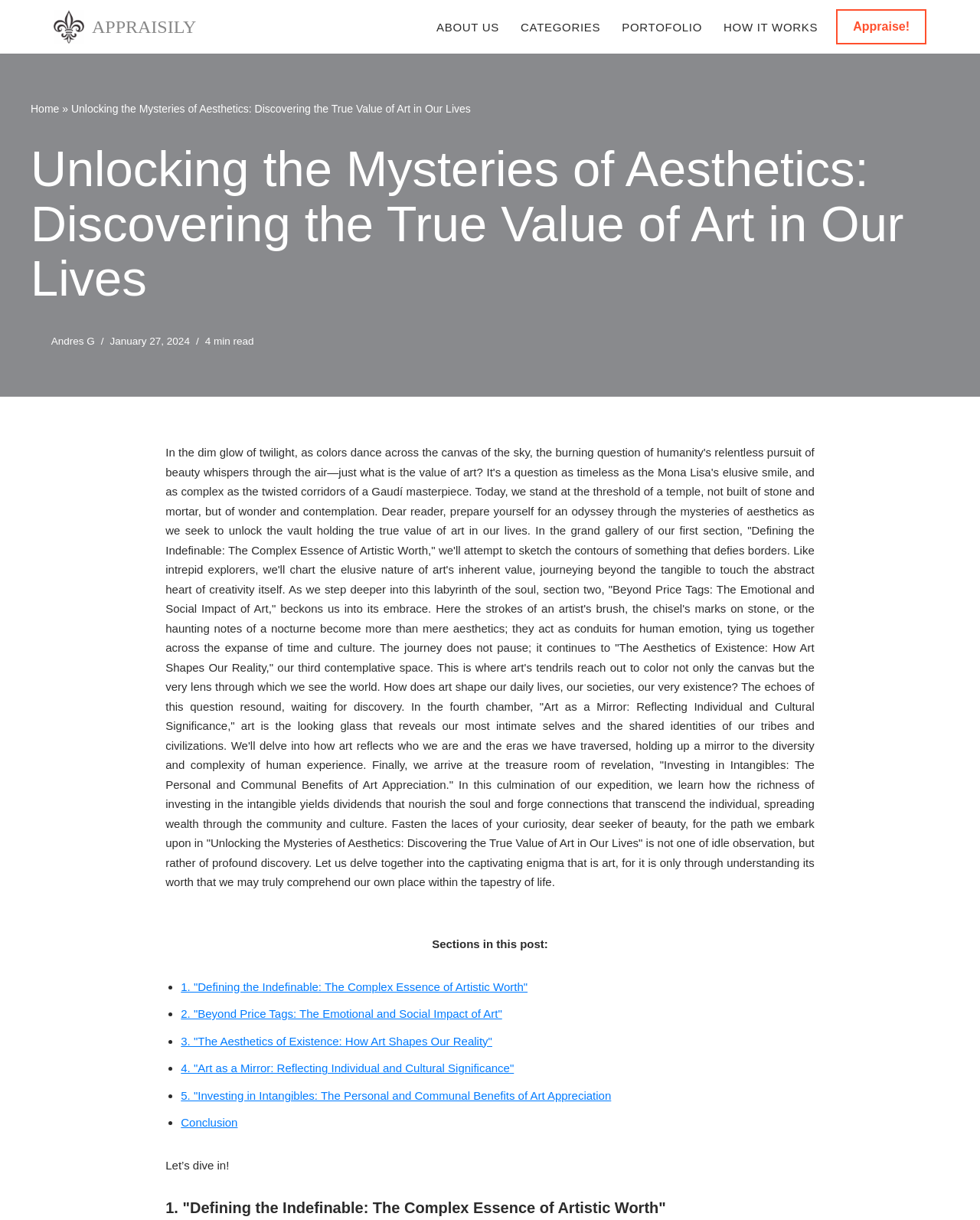Show the bounding box coordinates for the element that needs to be clicked to execute the following instruction: "Click on 'ABOUT US'". Provide the coordinates in the form of four float numbers between 0 and 1, i.e., [left, top, right, bottom].

[0.445, 0.01, 0.509, 0.034]